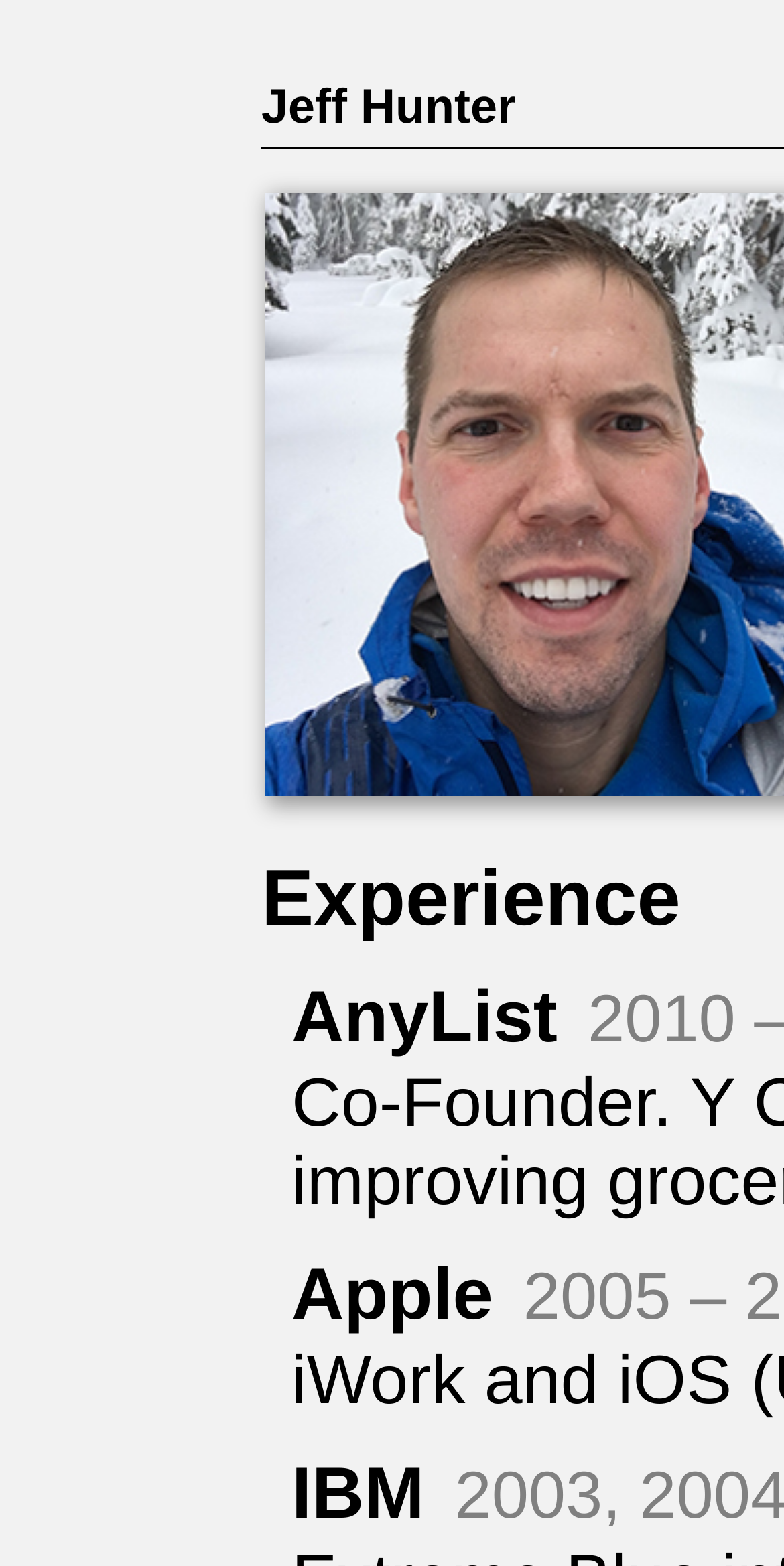Predict the bounding box of the UI element that fits this description: "AnyList".

[0.372, 0.623, 0.711, 0.675]